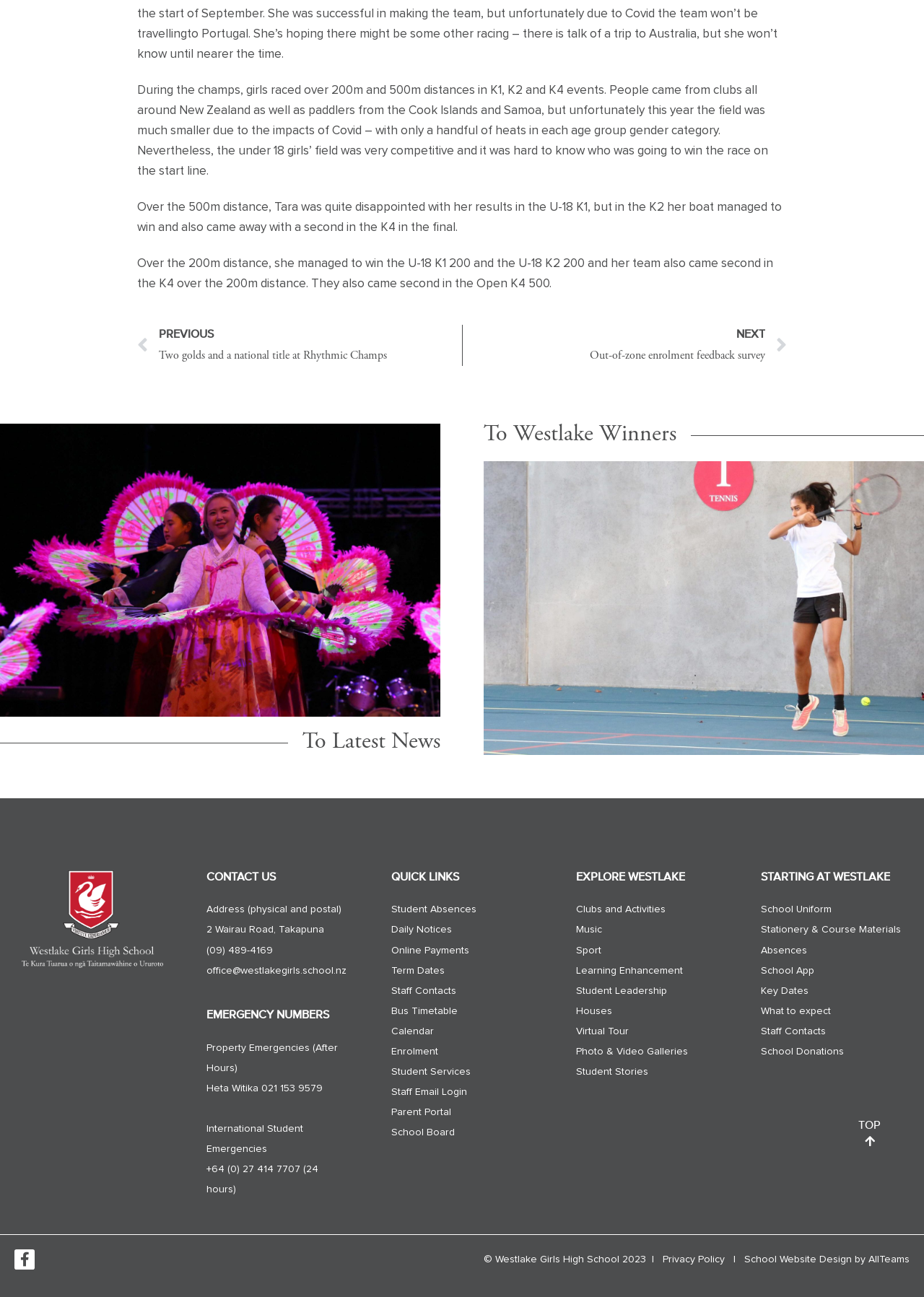Please predict the bounding box coordinates of the element's region where a click is necessary to complete the following instruction: "View student absences". The coordinates should be represented by four float numbers between 0 and 1, i.e., [left, top, right, bottom].

[0.423, 0.697, 0.516, 0.705]